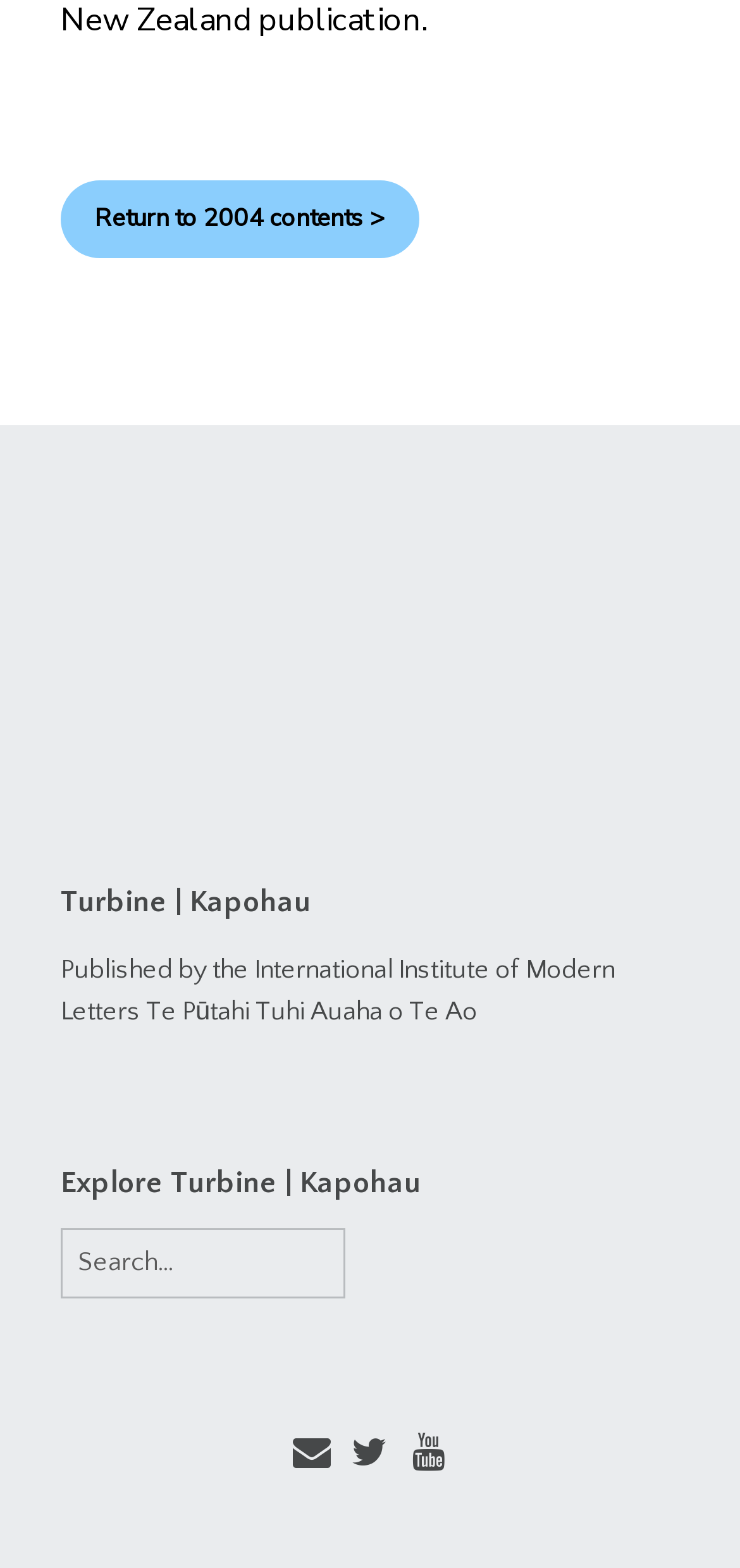Please provide a comprehensive answer to the question below using the information from the image: What is the name of the current section?

The current section name can be found in the heading element 'Turbine | Kapohau' which is a child element of the complementary element with bounding box coordinates [0.082, 0.561, 0.918, 0.592].